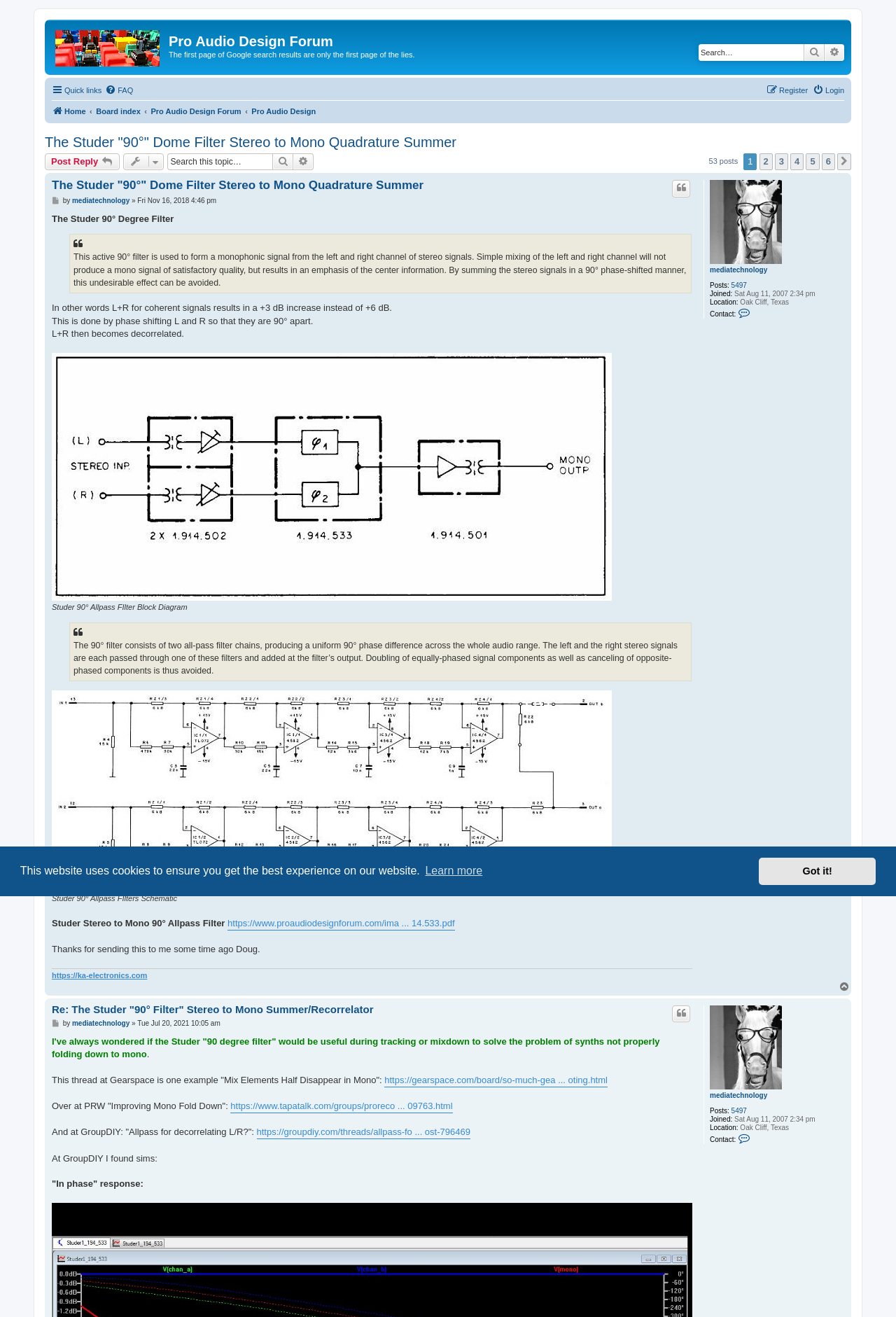What is the username of the person who started this topic?
Provide a detailed and well-explained answer to the question.

The username of the person who started this topic is 'mediatechnology', which can be found in the description list detail section of the webpage.